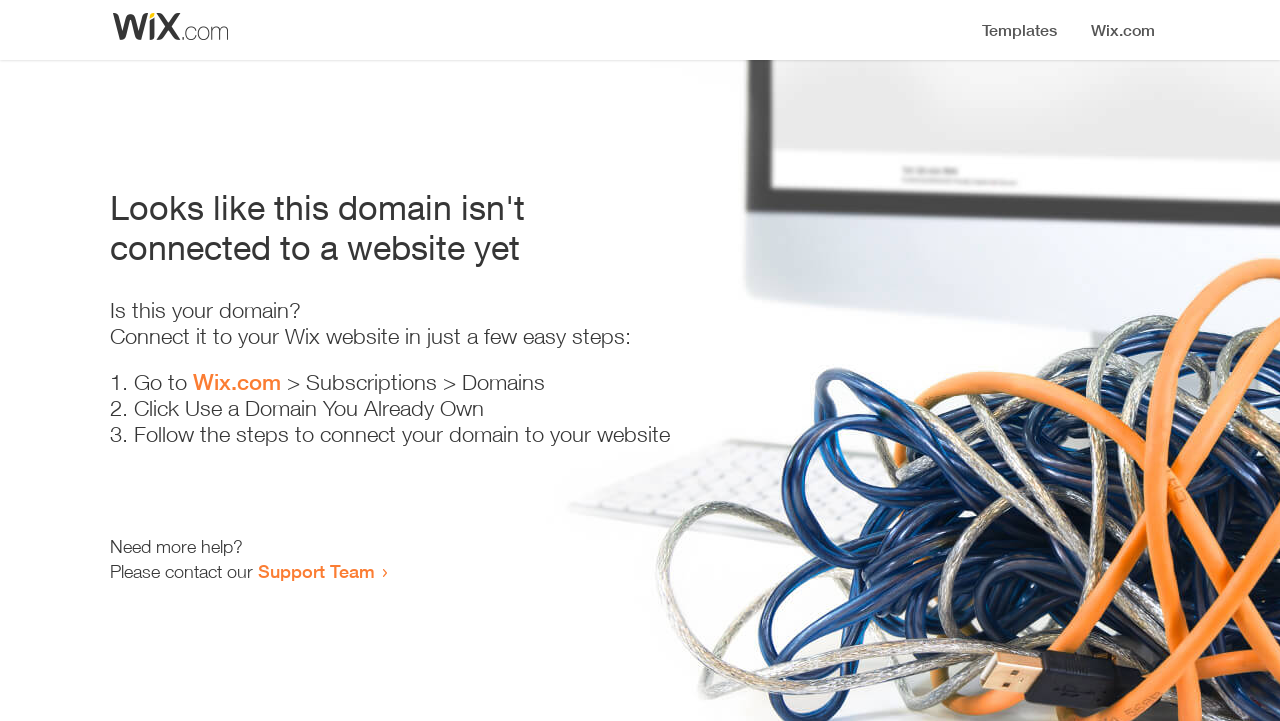Please determine the main heading text of this webpage.

Looks like this domain isn't
connected to a website yet